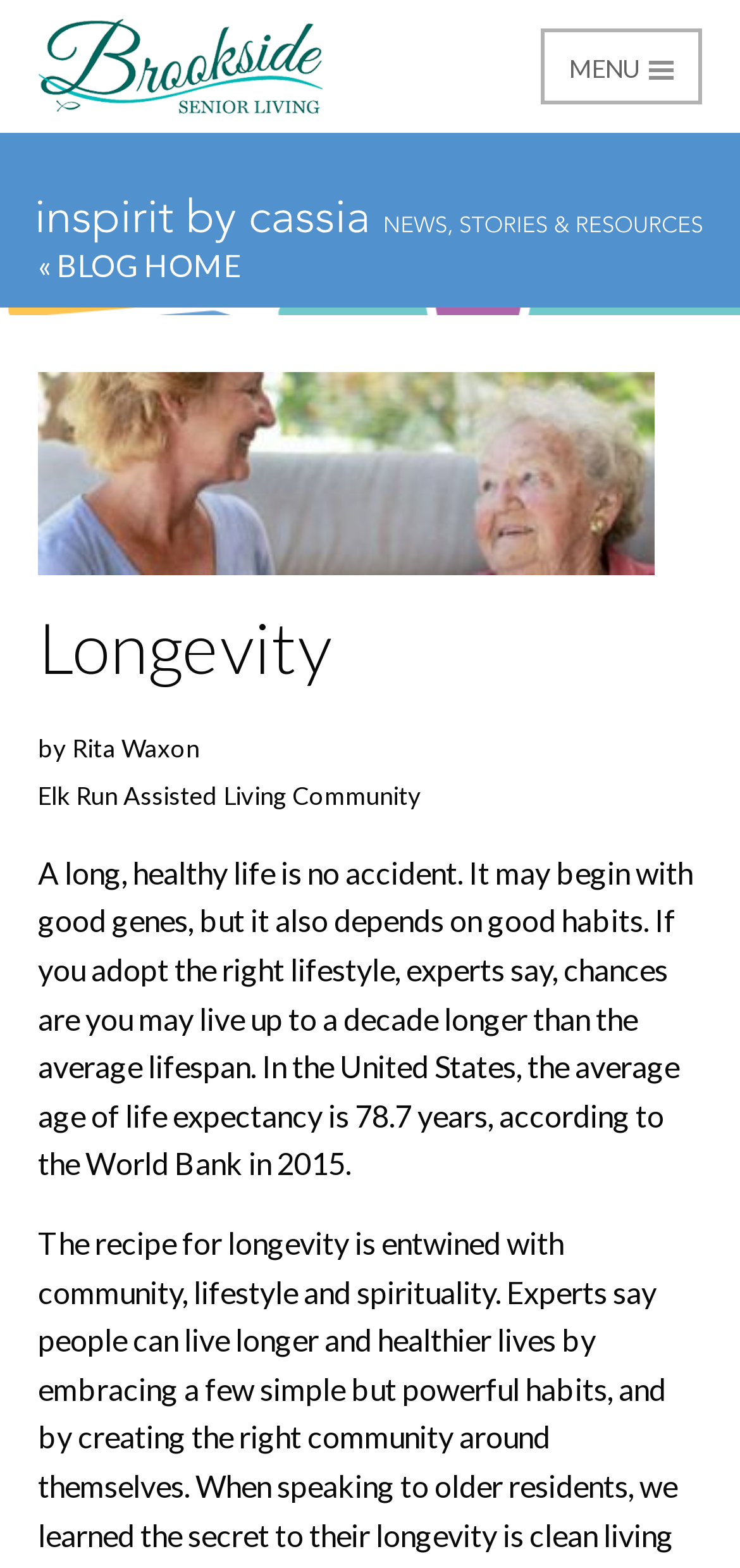What is the name of the author of the passage?
Provide a one-word or short-phrase answer based on the image.

Rita Waxon